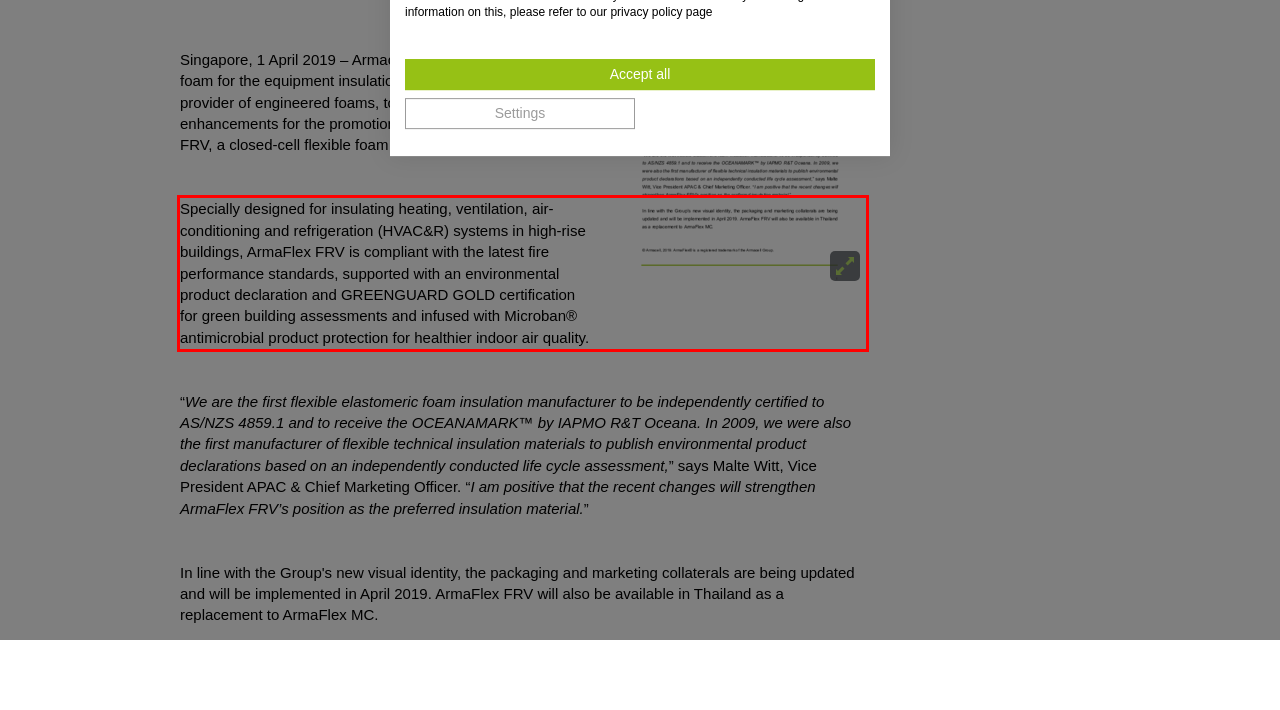Using the provided webpage screenshot, recognize the text content in the area marked by the red bounding box.

Specially designed for insulating heating, ventilation, air-conditioning and refrigeration (HVAC&R) systems in high-rise buildings, ArmaFlex FRV is compliant with the latest fire performance standards, supported with an environmental product declaration and GREENGUARD GOLD certification for green building assessments and infused with Microban® antimicrobial product protection for healthier indoor air quality.